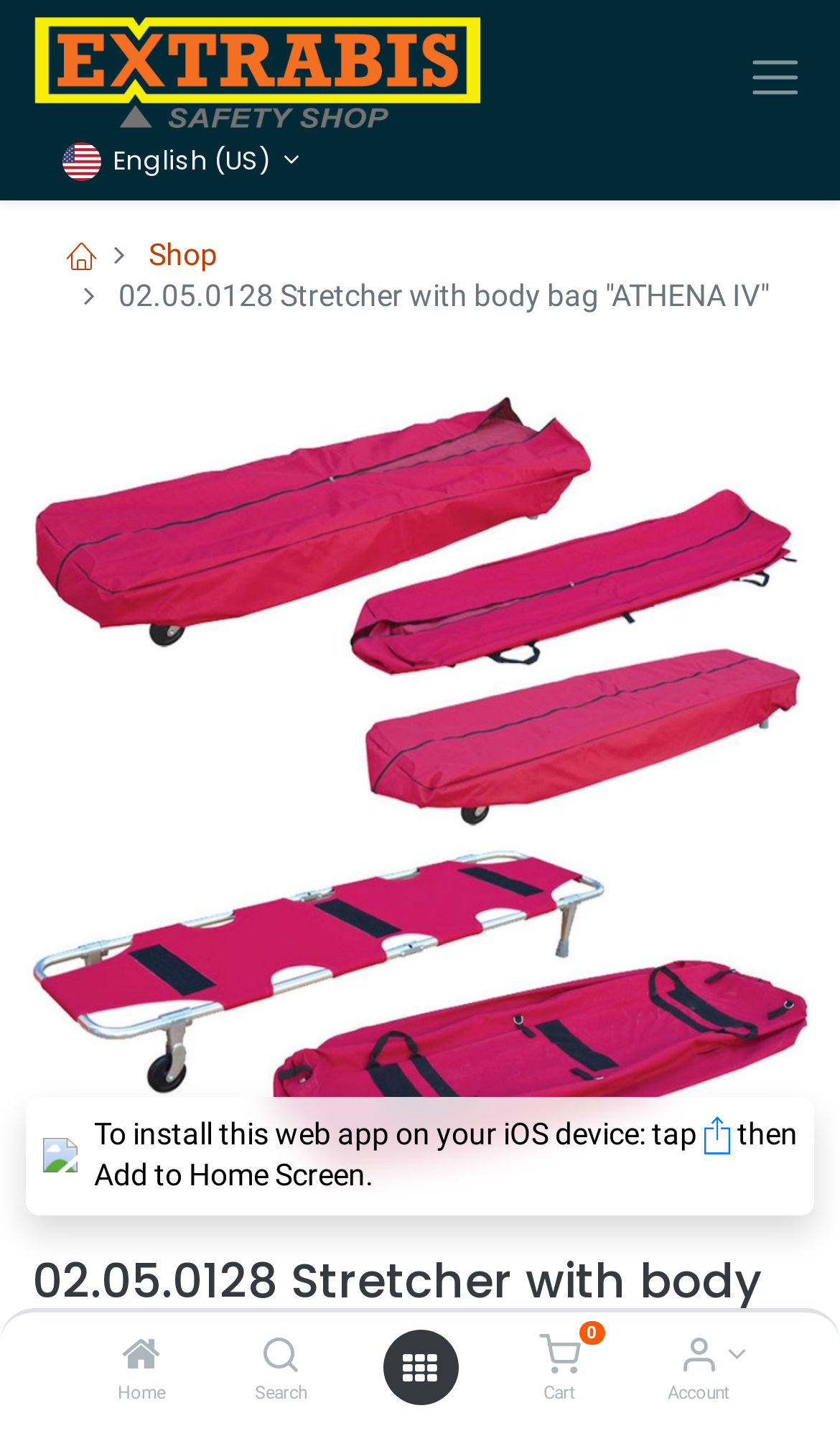Is the shopping cart empty?
Give a detailed and exhaustive answer to the question.

I saw a superscript icon next to the 'Cart' link at the top of the page, which indicates that there is at least one item in the cart.